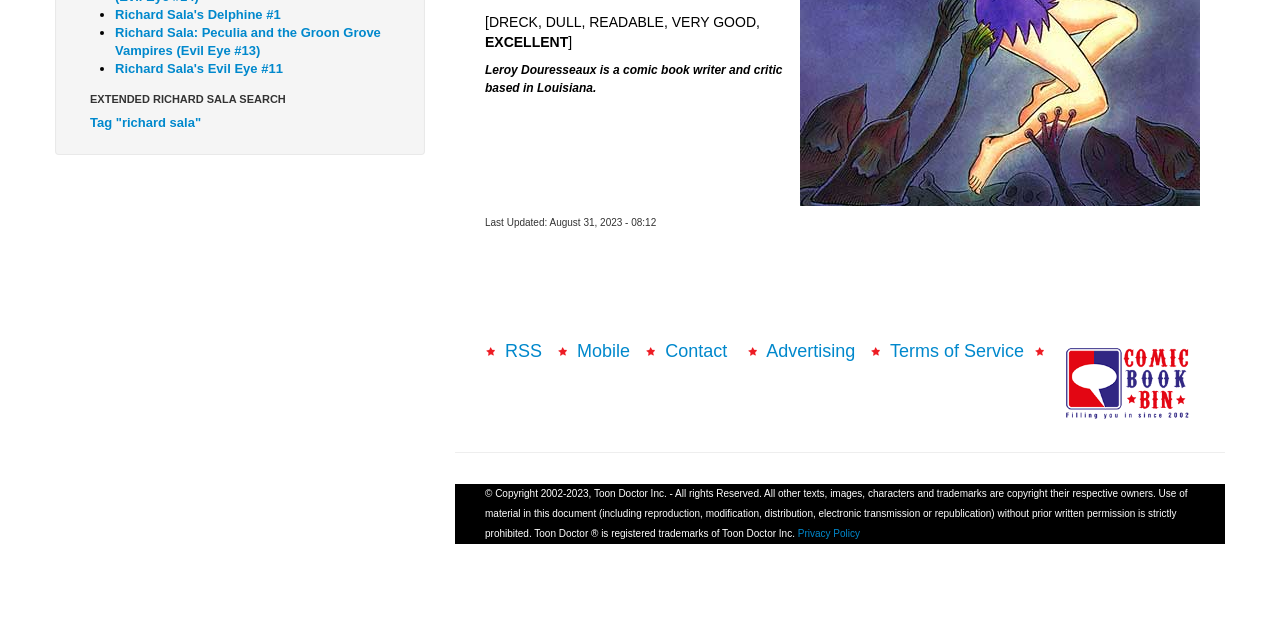Provide the bounding box coordinates of the HTML element described by the text: "Tag "richard sala"".

[0.059, 0.173, 0.316, 0.211]